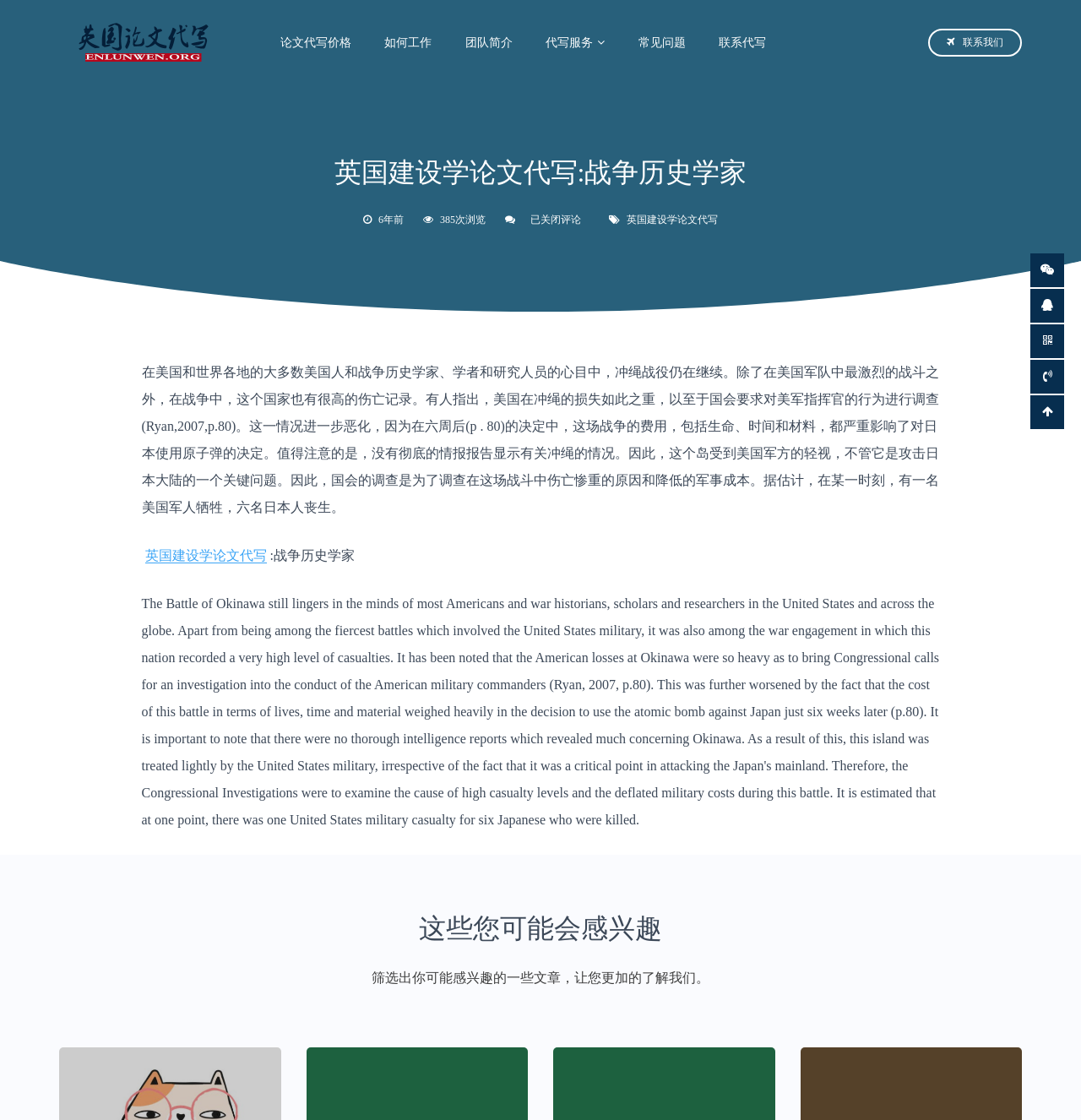Generate a comprehensive description of the webpage.

This webpage appears to be a blog or article page focused on the topic of war history, specifically the Battle of Okinawa. At the top of the page, there is a navigation menu with seven links, including "英国论文代写" (UK essay writing), "论文代写价格" (essay writing price), and "团队简介" (team introduction). 

Below the navigation menu, there is a heading that reads "英国建设学论文代写:战争历史学家" (UK construction academic paper writing: war historians). To the right of this heading, there are three static text elements displaying the time the article was posted, the number of views, and a notice that comments are closed.

The main content of the page is an article that discusses the Battle of Okinawa, its significance, and its impact on the decision to use atomic bombs on Japan. The article is divided into paragraphs and includes a link to "英国建设学论文代写" (UK construction academic paper writing) in the middle of the text.

At the bottom of the page, there is a section titled "这些您可能会感兴趣" (You may be interested in these), which appears to be a list of recommended articles. Above this section, there is a static text element that explains the purpose of this section.